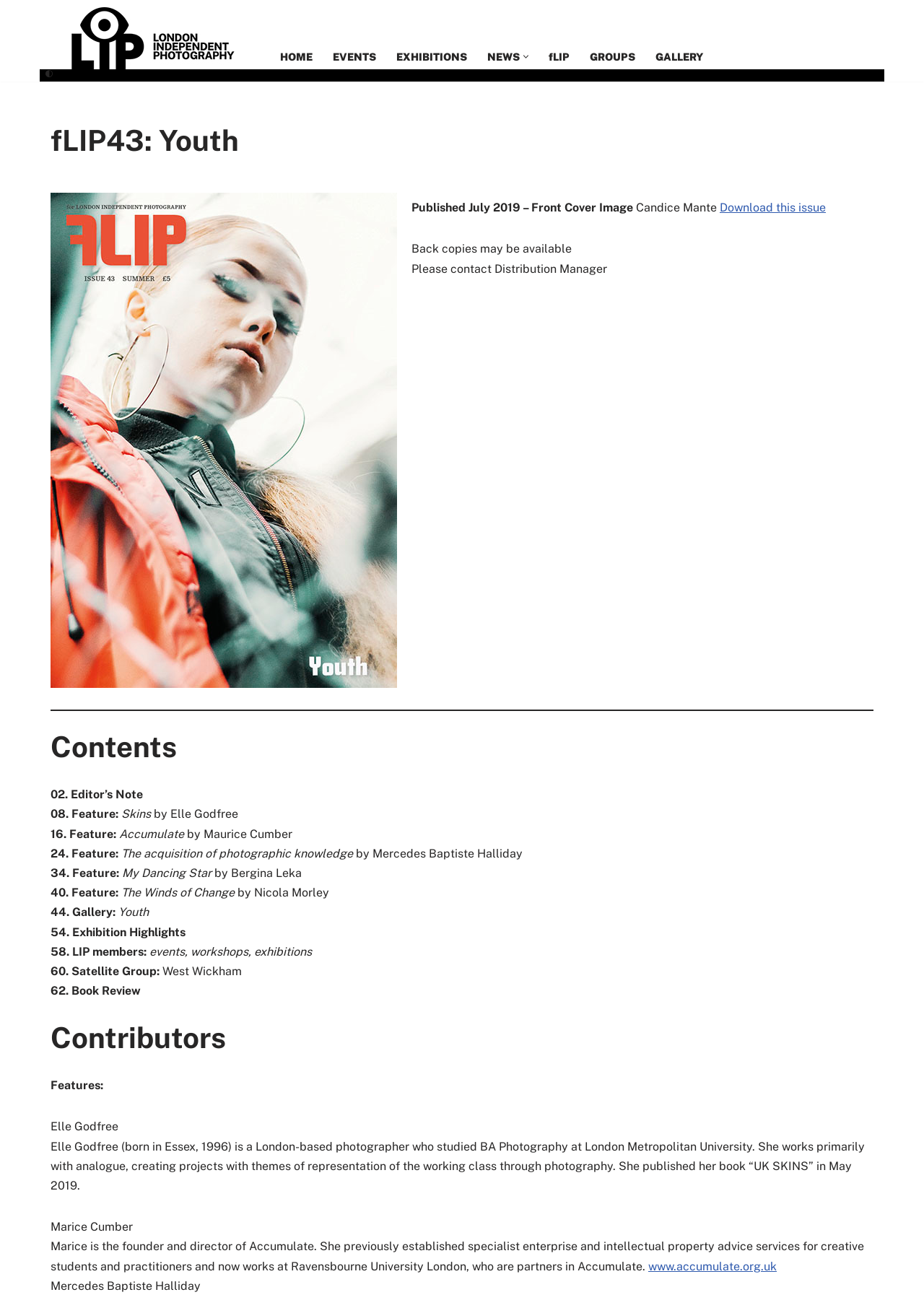Can you find the bounding box coordinates for the element to click on to achieve the instruction: "Click the 'HOME' link"?

[0.303, 0.036, 0.338, 0.05]